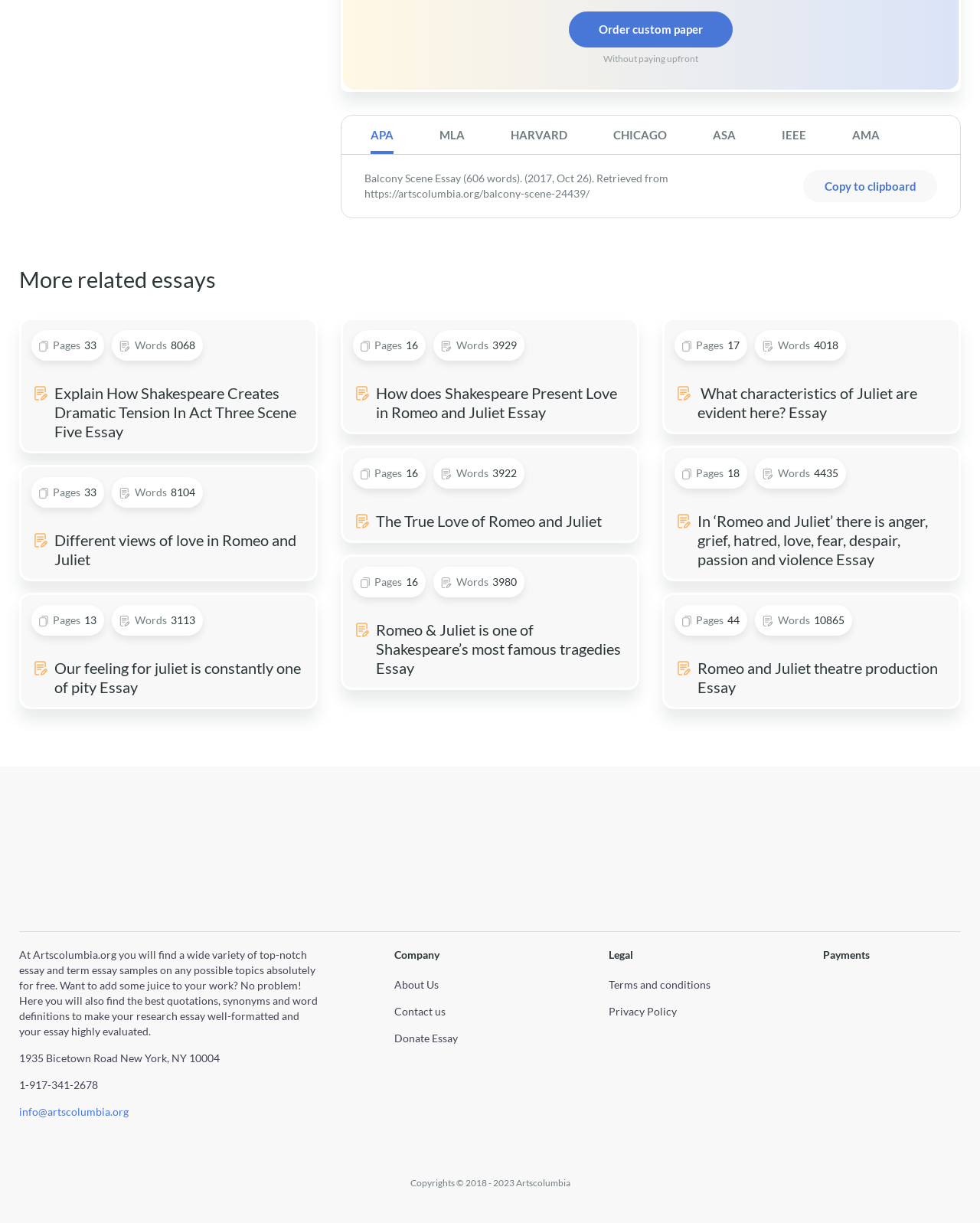Based on the image, provide a detailed response to the question:
What social media platforms is the website connected to?

The website has links to its social media profiles on Facebook, Instagram, YouTube, and Twitter, indicating that it is connected to these platforms and users can follow or connect with the website on these platforms.